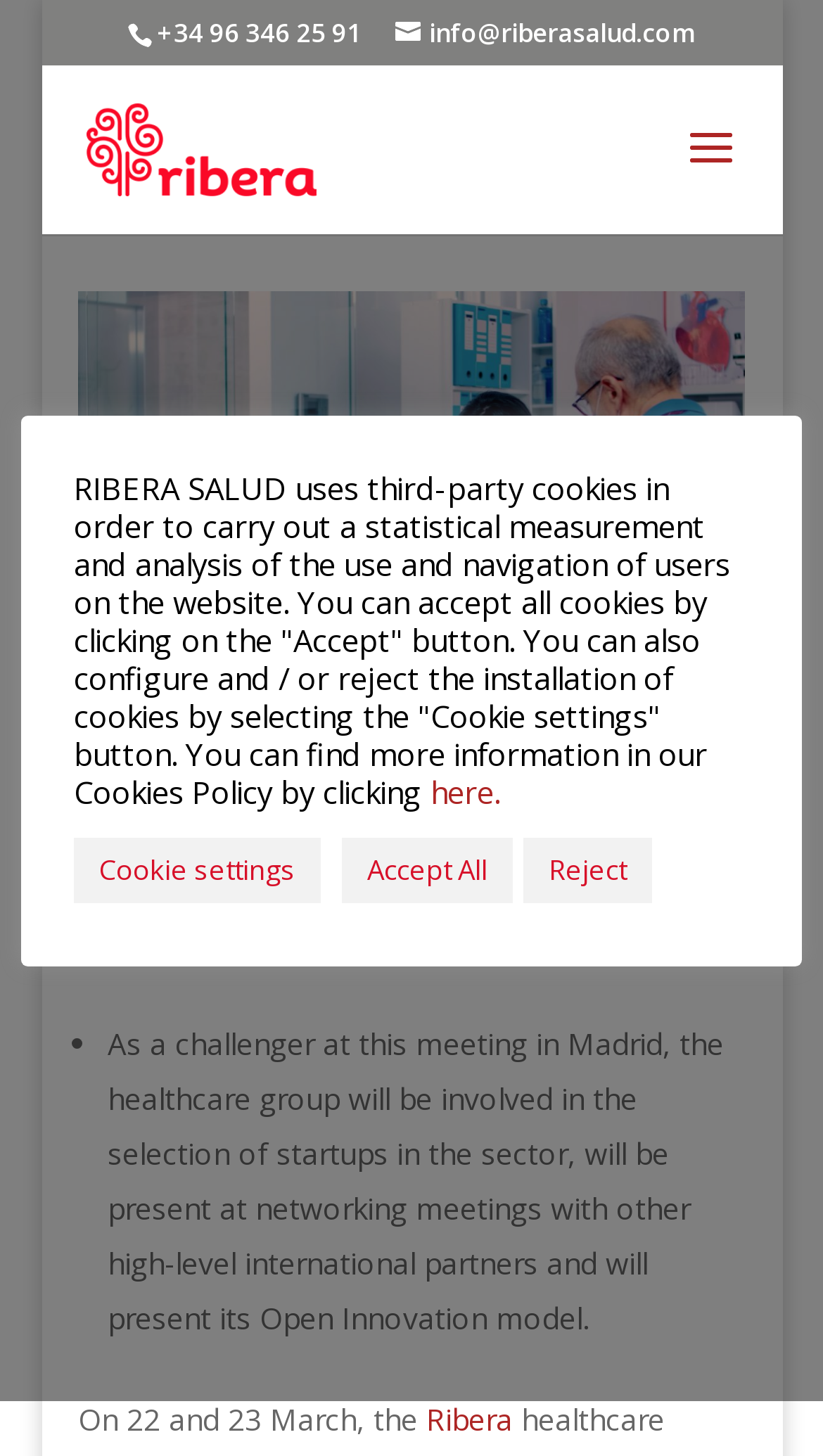Could you find the bounding box coordinates of the clickable area to complete this instruction: "search for something"?

[0.5, 0.045, 0.905, 0.046]